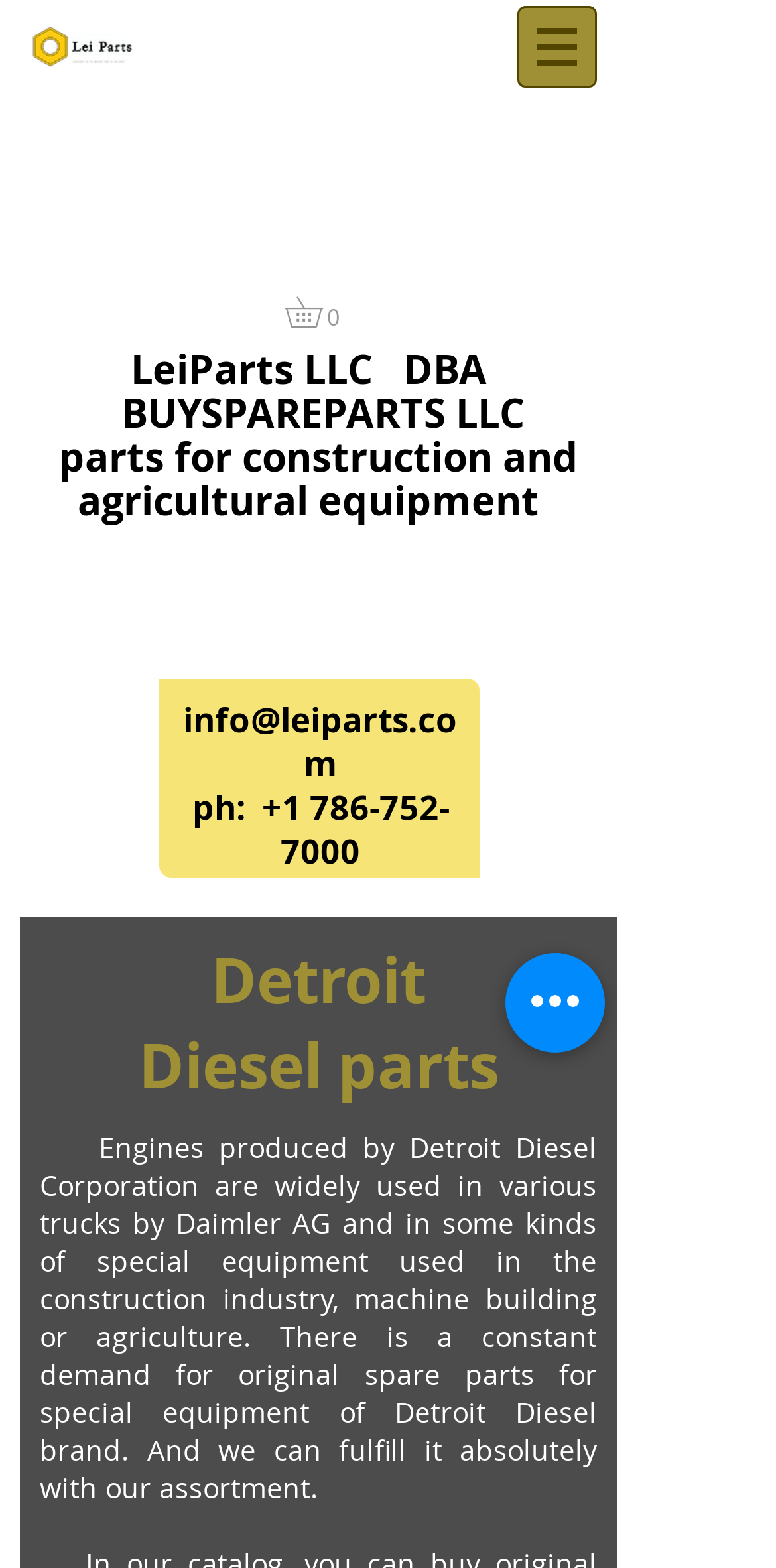What is the purpose of the webpage?
Based on the image, answer the question with as much detail as possible.

The webpage has a navigation menu, a search bar, and a shopping cart icon, indicating that it is an e-commerce website. The webpage also mentions 'parts for construction and agricultural equipment' and 'Detroit Diesel parts', suggesting that the purpose of the webpage is to sell parts for these types of equipment.